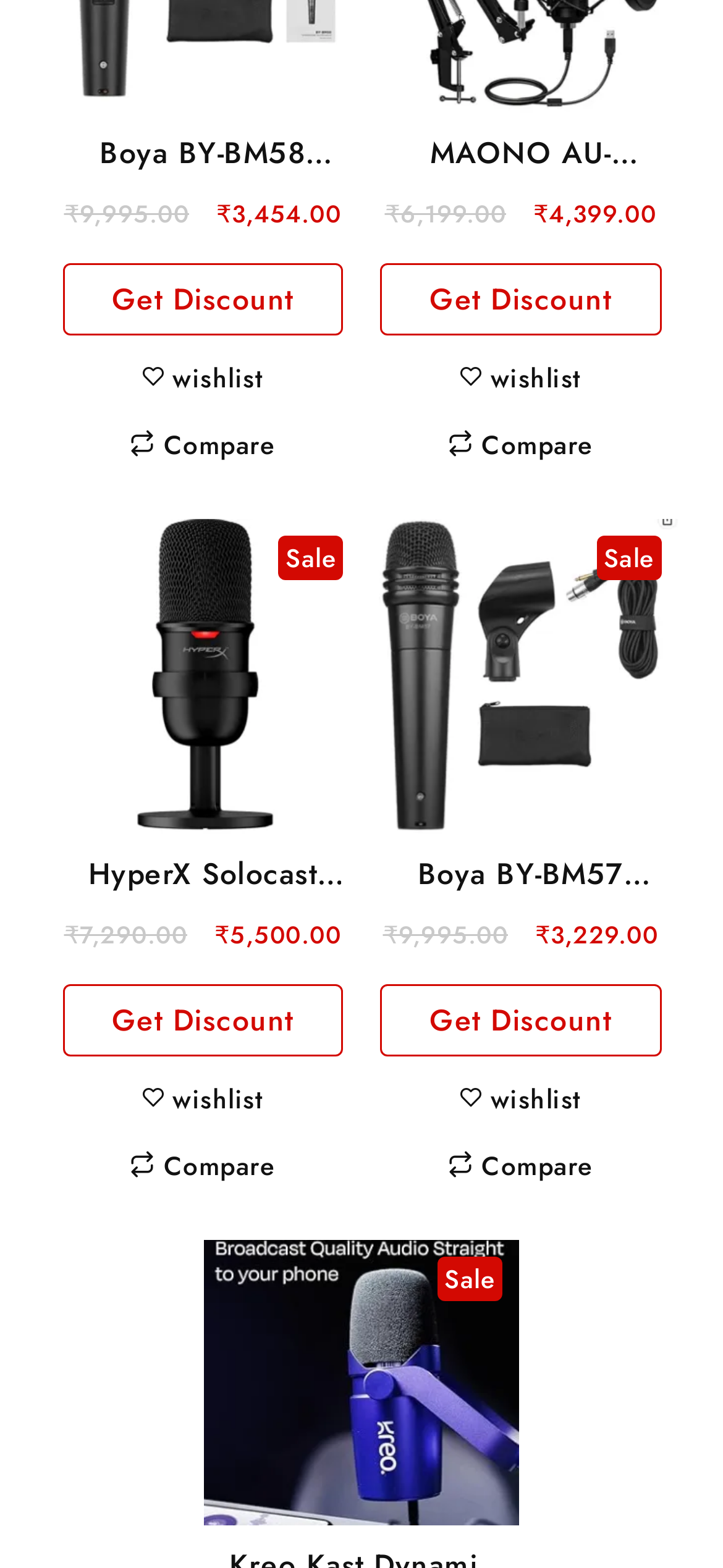Highlight the bounding box coordinates of the element that should be clicked to carry out the following instruction: "View HyperX Solocast Usb Condenser Gaming Unidirectional Microphone details". The coordinates must be given as four float numbers ranging from 0 to 1, i.e., [left, top, right, bottom].

[0.088, 0.543, 0.472, 0.571]